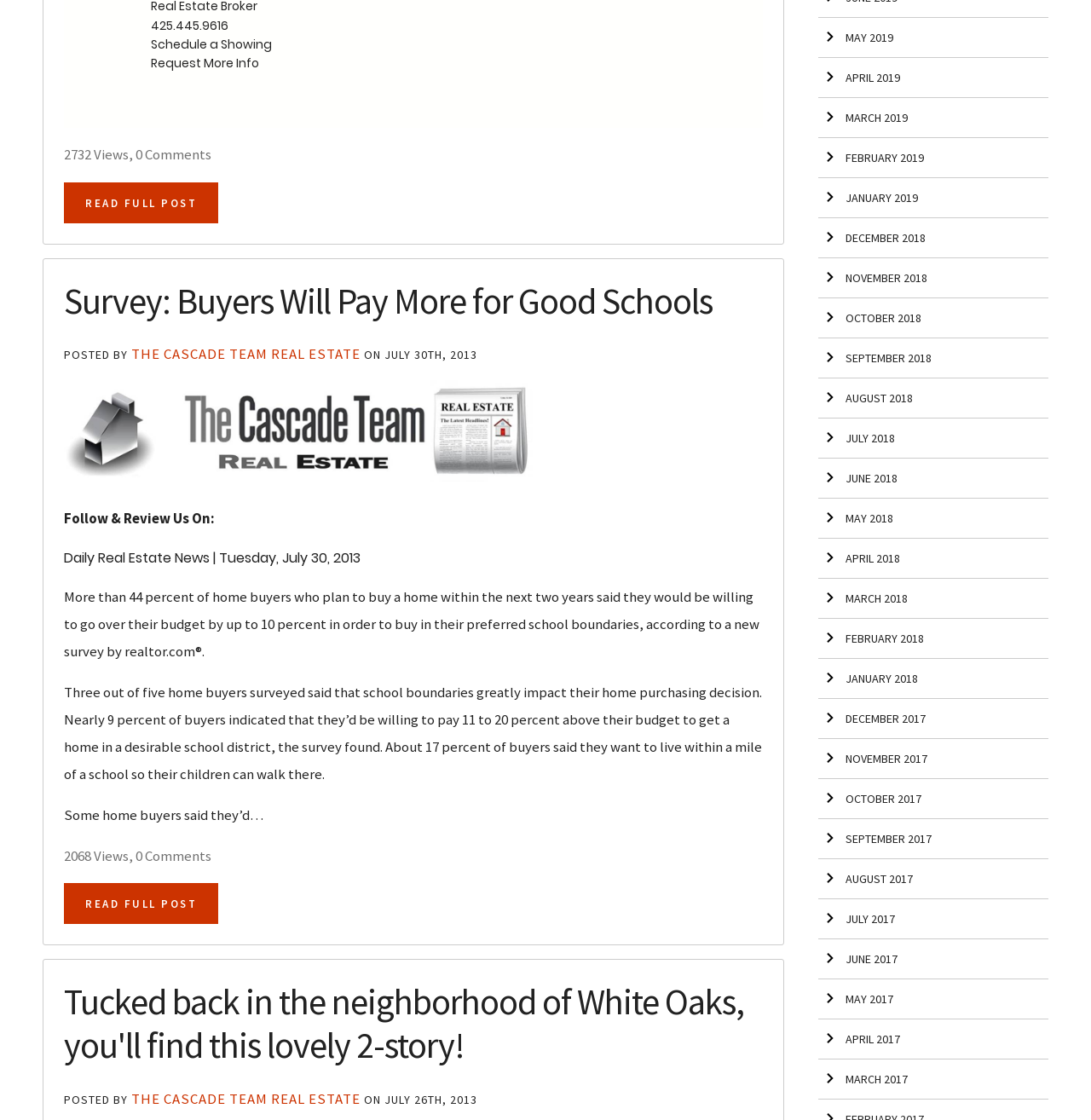Please find the bounding box for the UI element described by: "The Cascade Team Real Estate".

[0.12, 0.308, 0.334, 0.324]